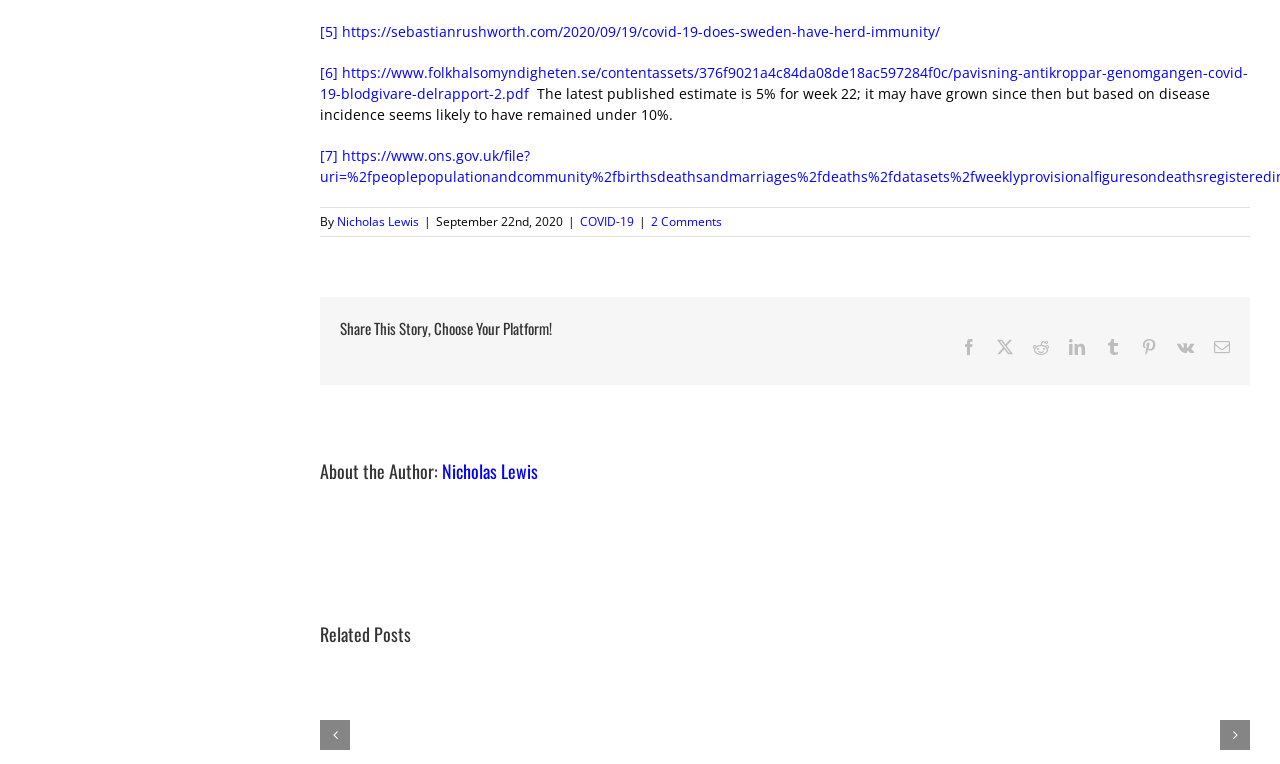Please give a concise answer to this question using a single word or phrase: 
What is the date of the article?

September 22nd, 2020